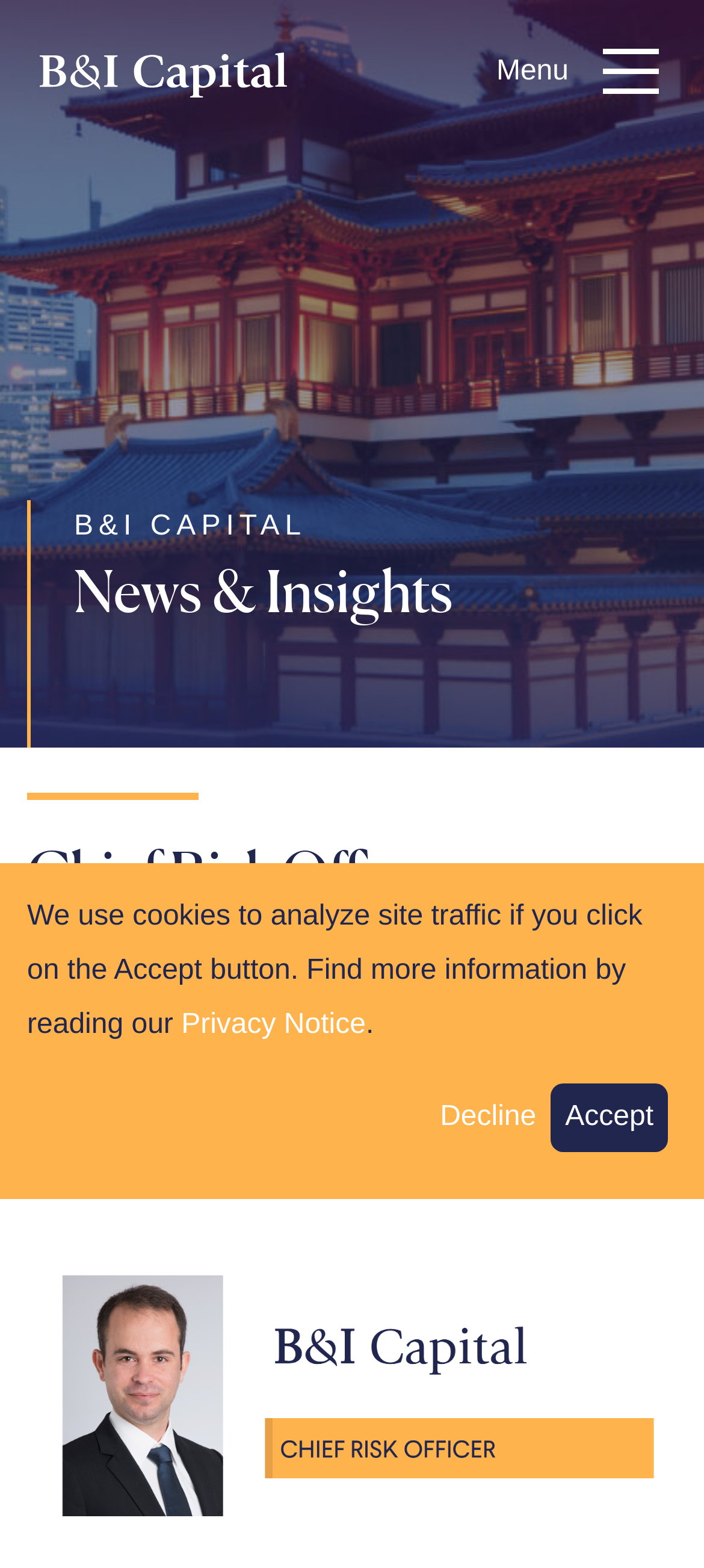Please answer the following question using a single word or phrase: 
How many main menu items are there?

2